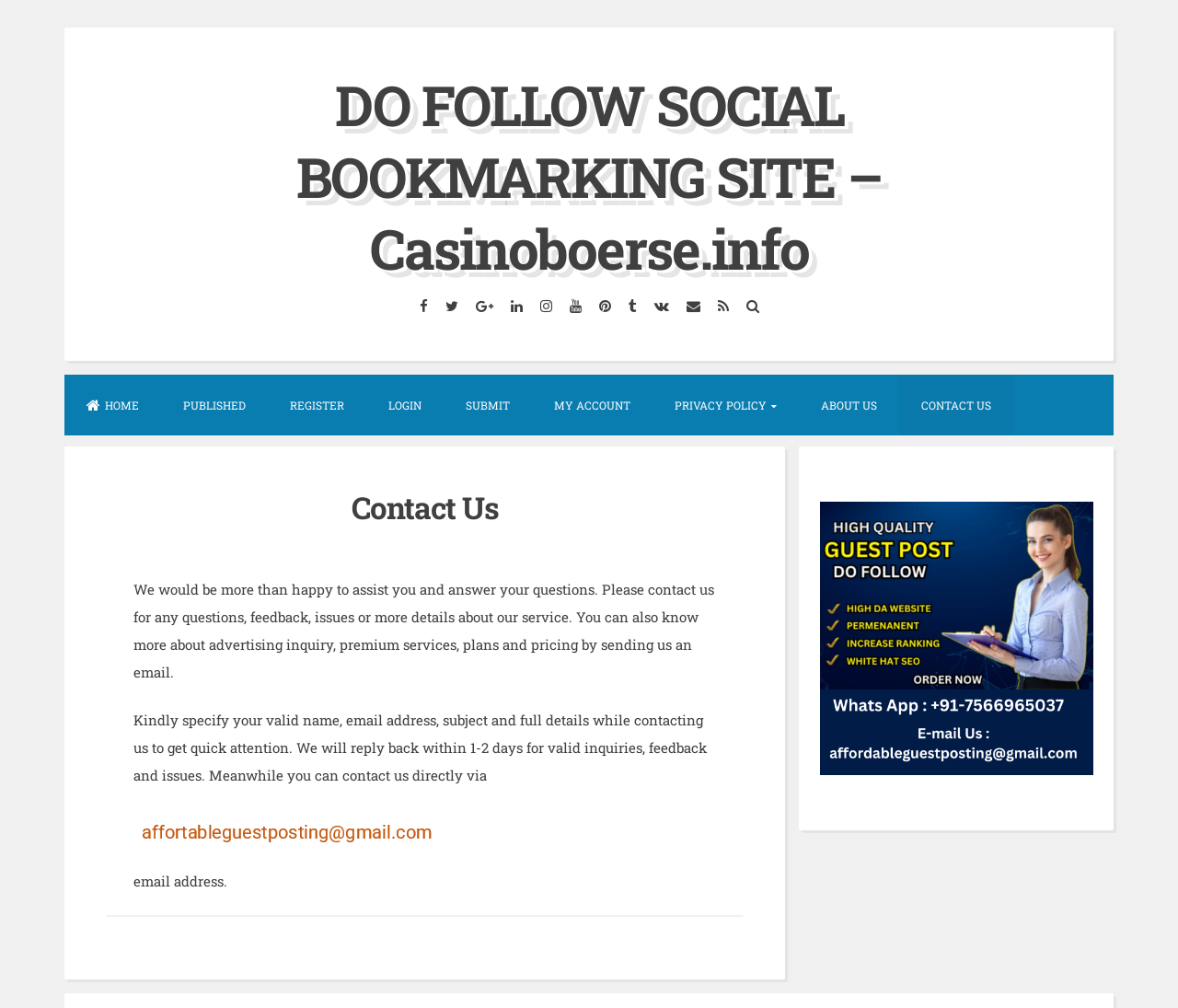Locate the bounding box of the UI element described by: "parent_node: HOME" in the given webpage screenshot.

None